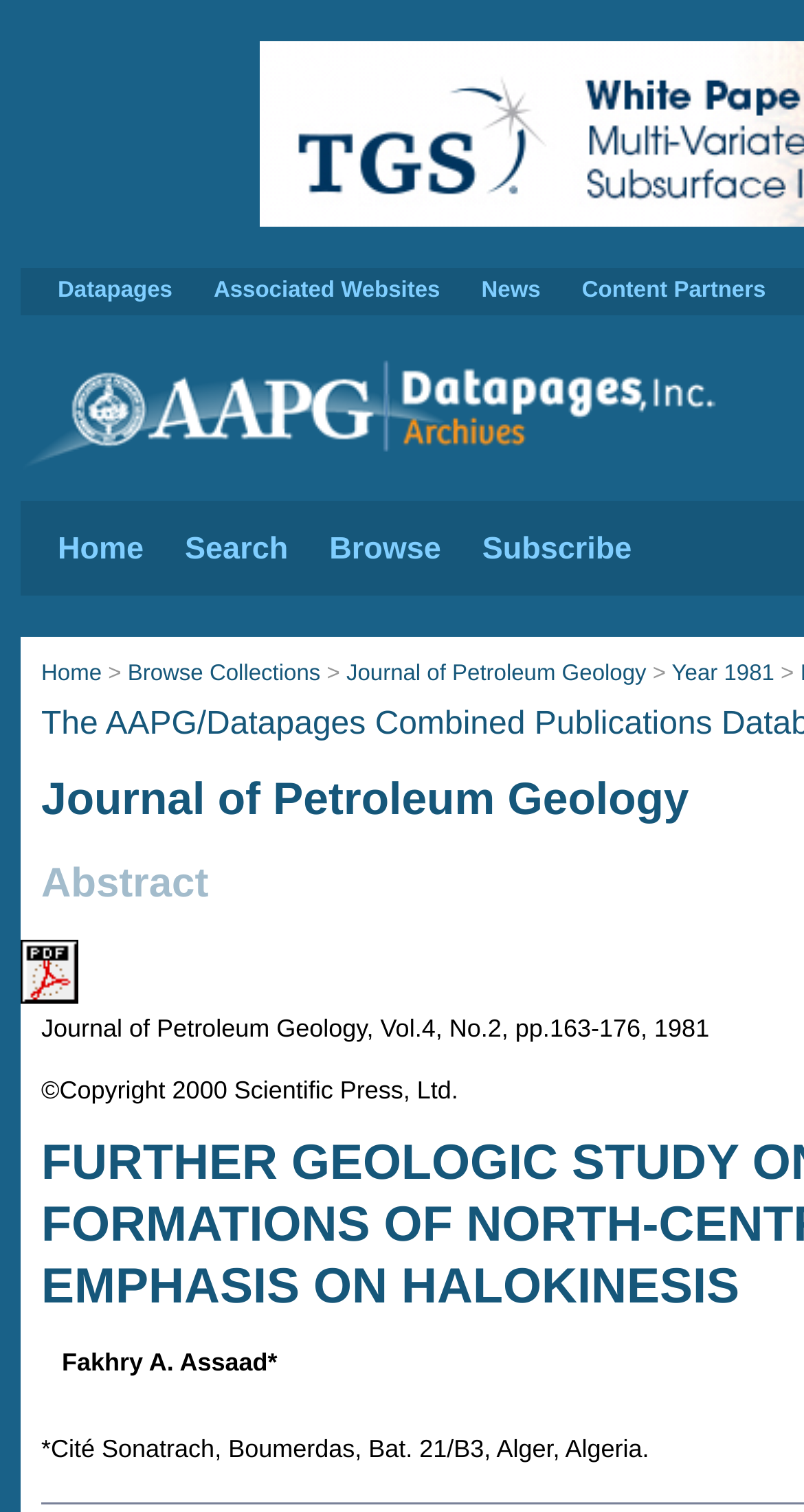Identify the bounding box for the given UI element using the description provided. Coordinates should be in the format (top-left x, top-left y, bottom-right x, bottom-right y) and must be between 0 and 1. Here is the description: Home

[0.051, 0.438, 0.127, 0.454]